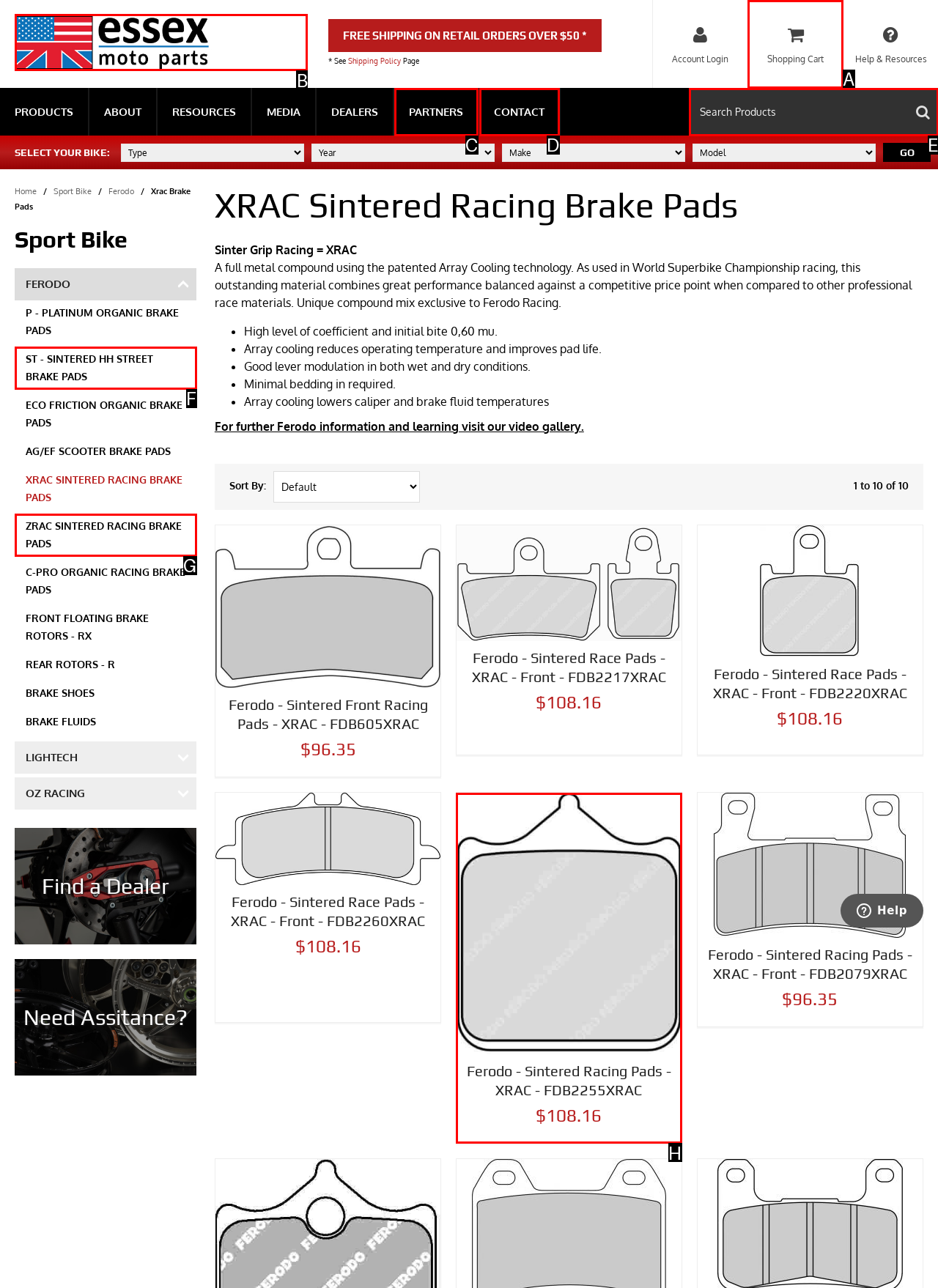Identify the HTML element that should be clicked to accomplish the task: Go to Essex Moto Parts homepage
Provide the option's letter from the given choices.

B